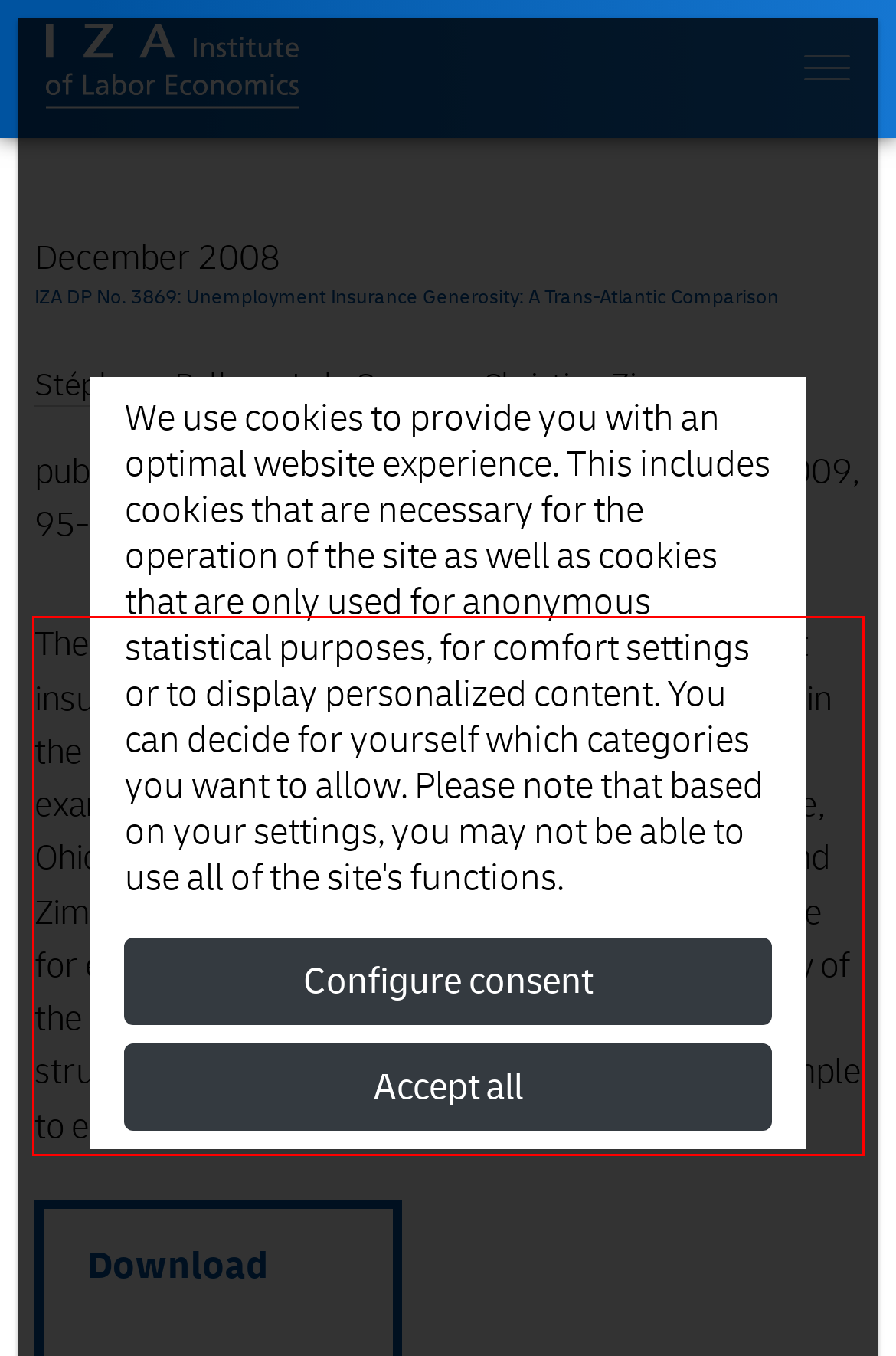Given a screenshot of a webpage containing a red rectangle bounding box, extract and provide the text content found within the red bounding box.

The goal of this paper is to establish if unemployment insurance policies are more generous in Europe than in the United States, and by how much. We take the examples of France and one particular American state, Ohio, and use the methodology of Pallage, Scruggs and Zimmermann (2008) to find a unique parameter value for each region that fully characterizes the generosity of the system. These two values can then be used in structural models that compare the regions, for example to explain the differences in unemployment rates.